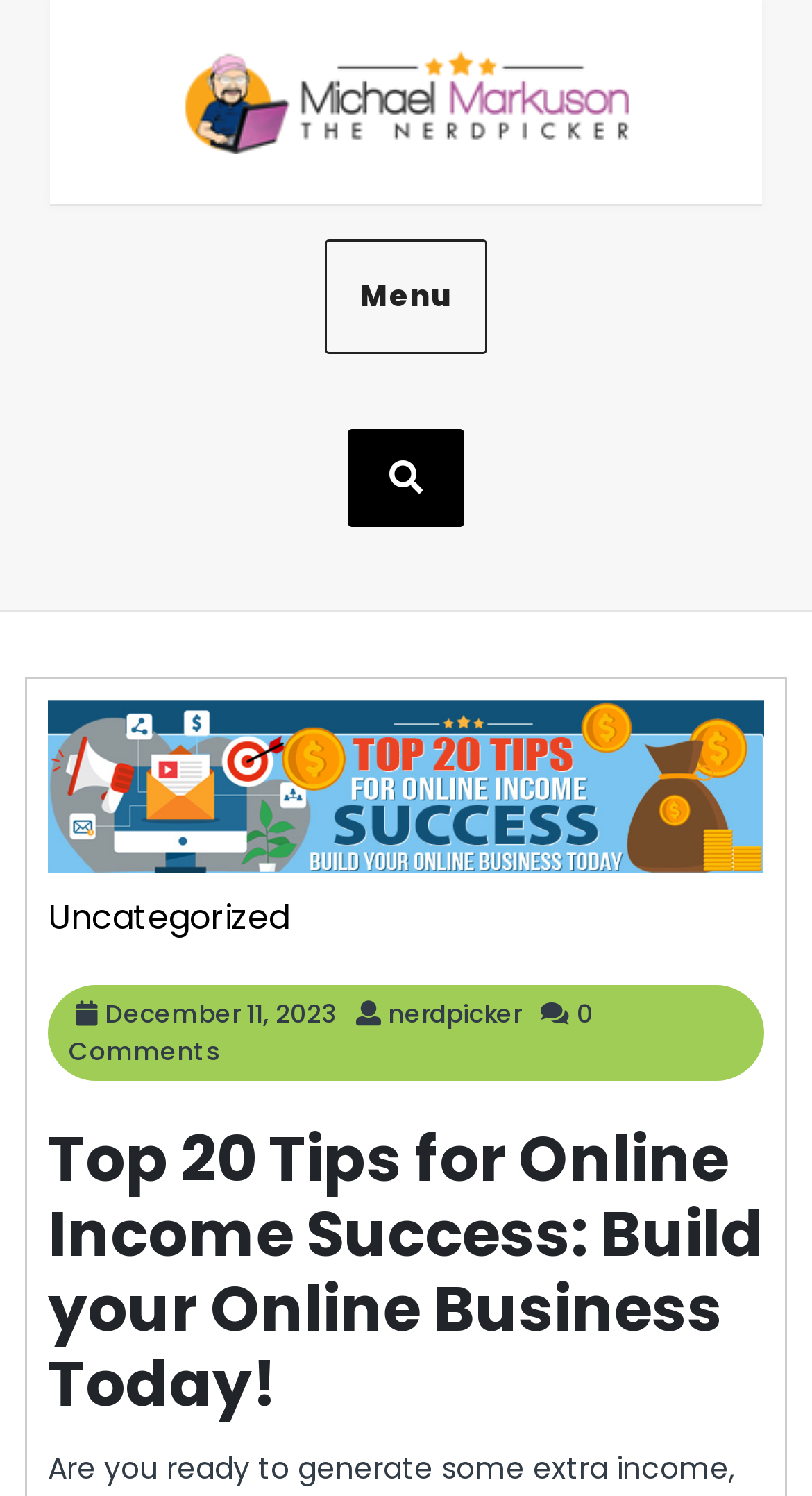Offer an in-depth caption of the entire webpage.

The webpage is about online income success, specifically providing tips to build an online business. At the top-left corner, there is a link. Below it, a navigation menu labeled "Top Menu" spans across the top of the page, with a tab labeled "Menu" in the middle. 

On the right side of the navigation menu, a button with an icon is positioned. Below the button, there is a large image that takes up most of the width of the page, with the title "Top 20 Tips for Online Income Success" written above it. 

To the right of the image, there are several links, including "Uncategorized", a date "December 11, 2023", and "nerdpicker nerdpicker". Below these links, there is a text "0 Comments". 

At the bottom of the page, there is a heading with the same title as the image, "Top 20 Tips for Online Income Success: Build your Online Business Today!".